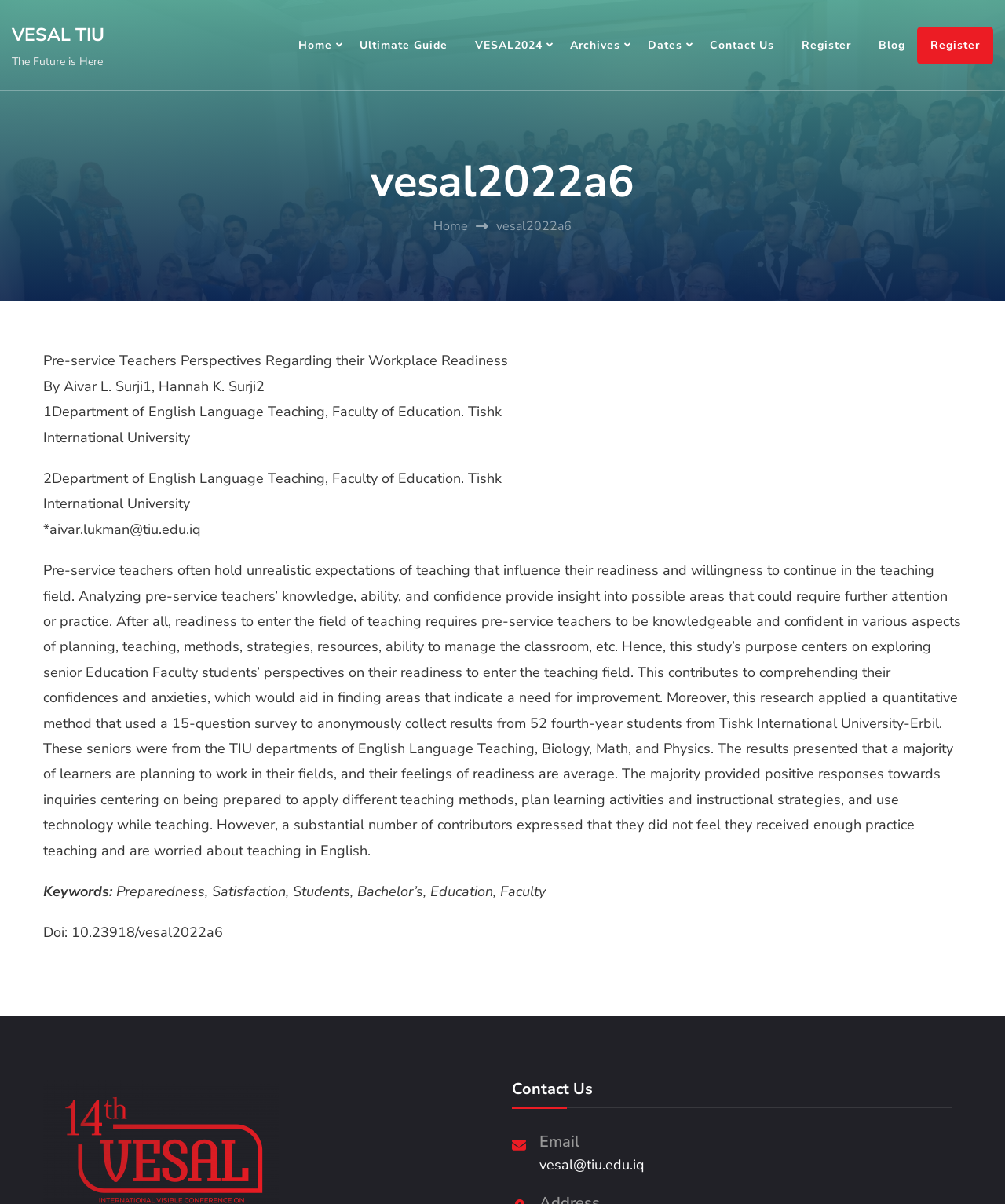What is the feeling of readiness among the majority of learners?
Using the image as a reference, answer with just one word or a short phrase.

Average